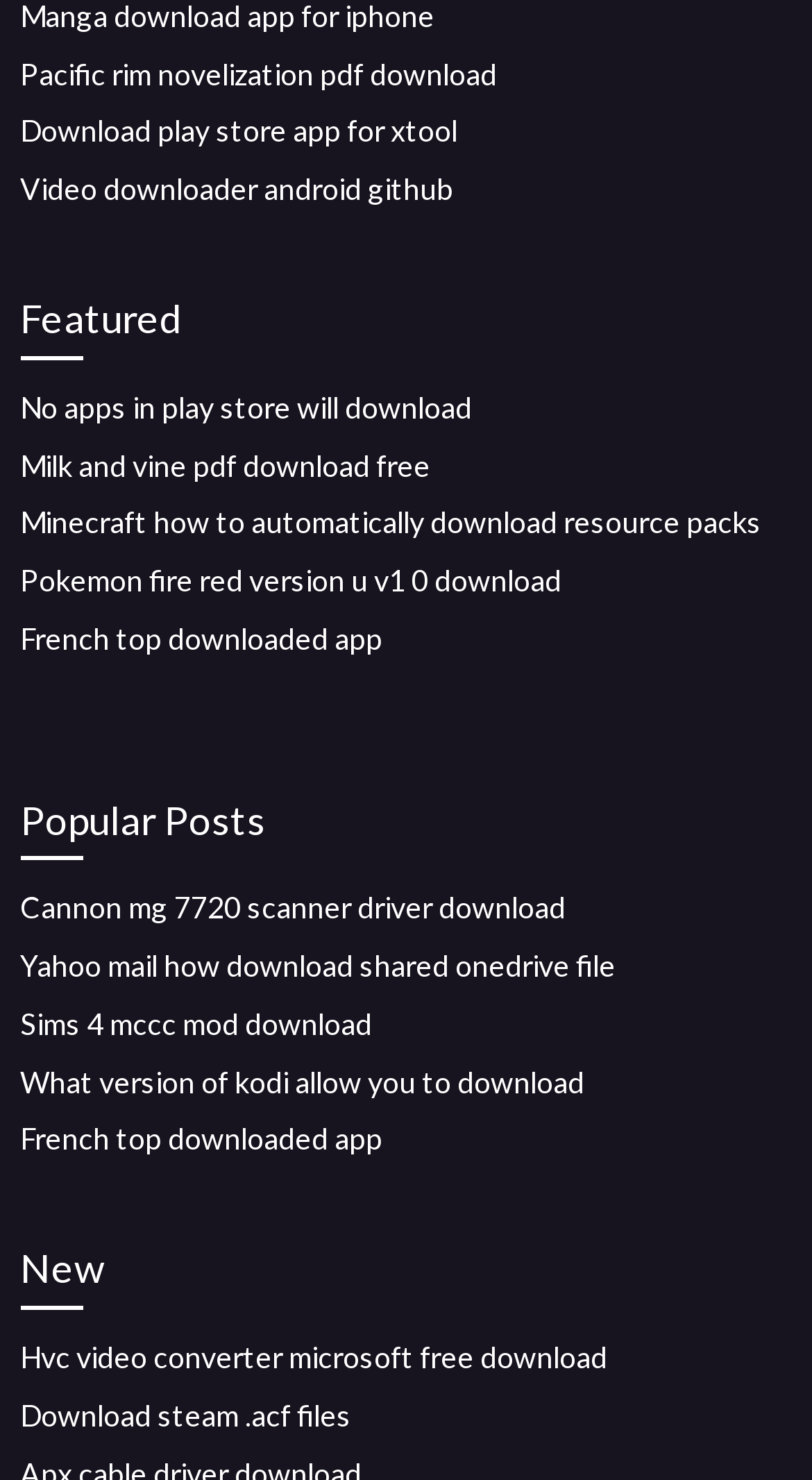Can you pinpoint the bounding box coordinates for the clickable element required for this instruction: "Share this page"? The coordinates should be four float numbers between 0 and 1, i.e., [left, top, right, bottom].

None